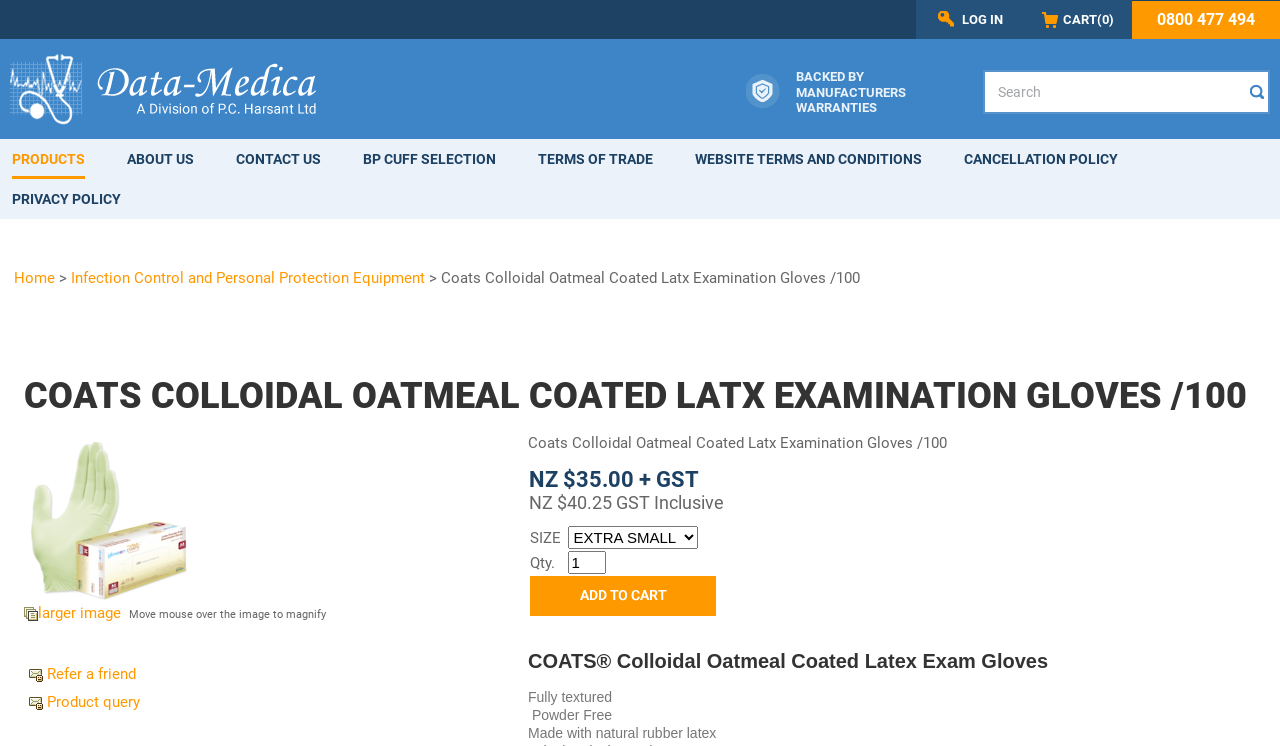Locate the bounding box coordinates of the item that should be clicked to fulfill the instruction: "Click on the login button".

[0.716, 0.014, 0.8, 0.038]